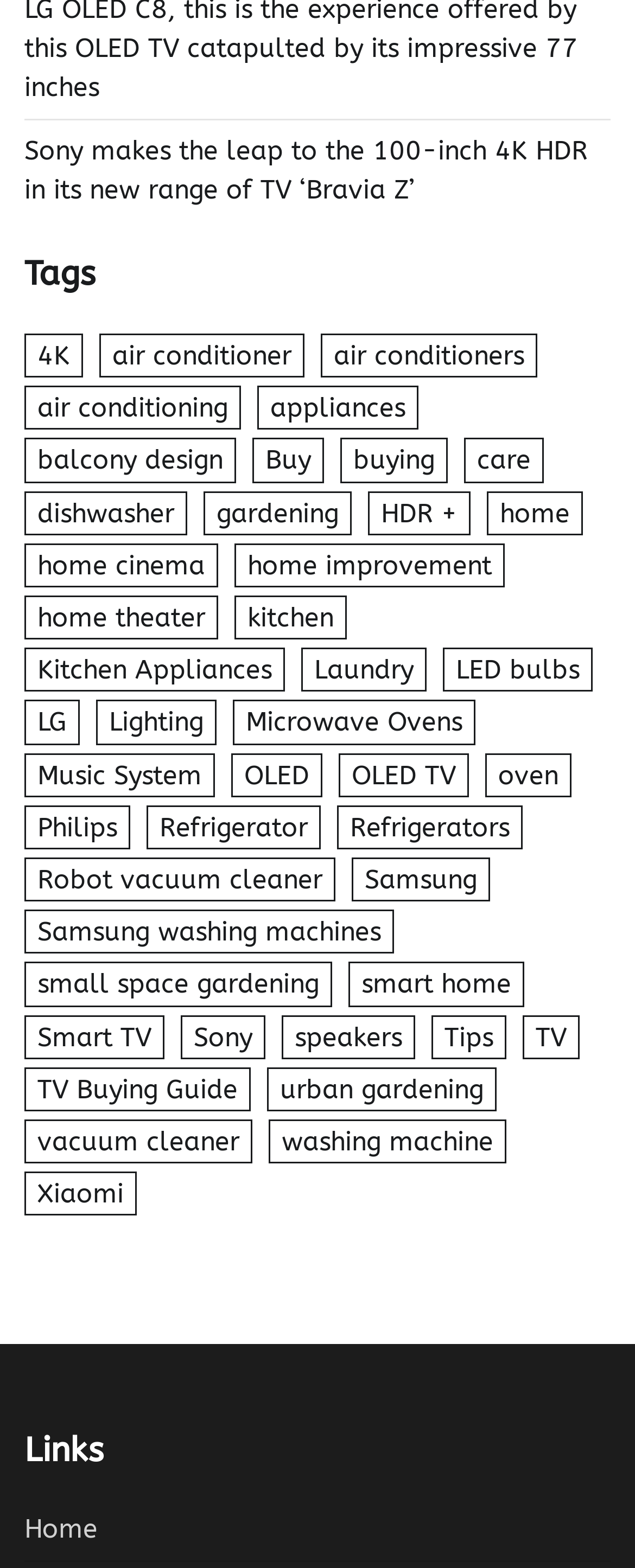Find and indicate the bounding box coordinates of the region you should select to follow the given instruction: "Click on the '4K' tag".

[0.038, 0.213, 0.131, 0.241]